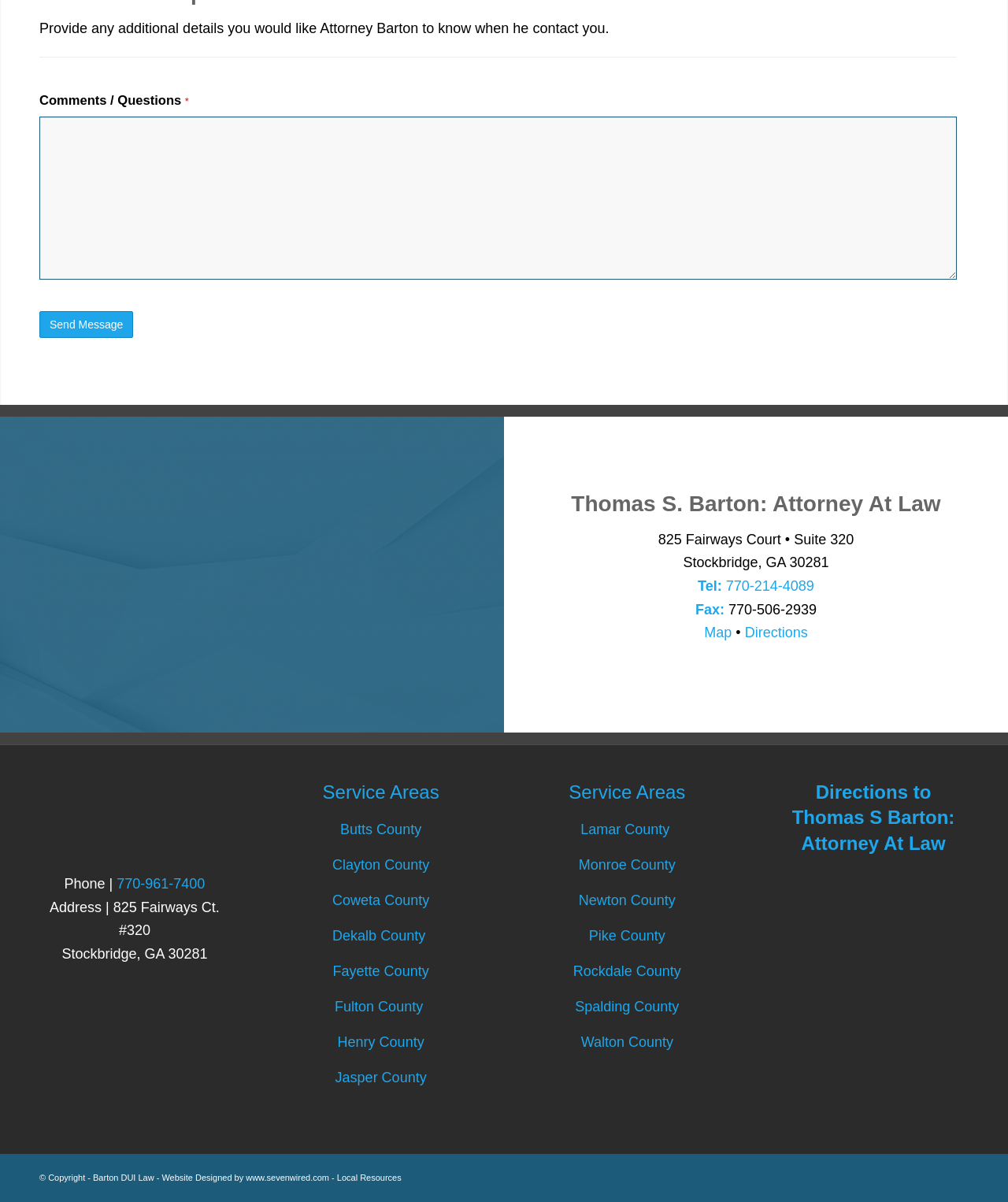What is the link 'Map' for?
Can you give a detailed and elaborate answer to the question?

The link 'Map' is likely to open a map view of the attorney's office location, allowing users to see the exact location and get directions.